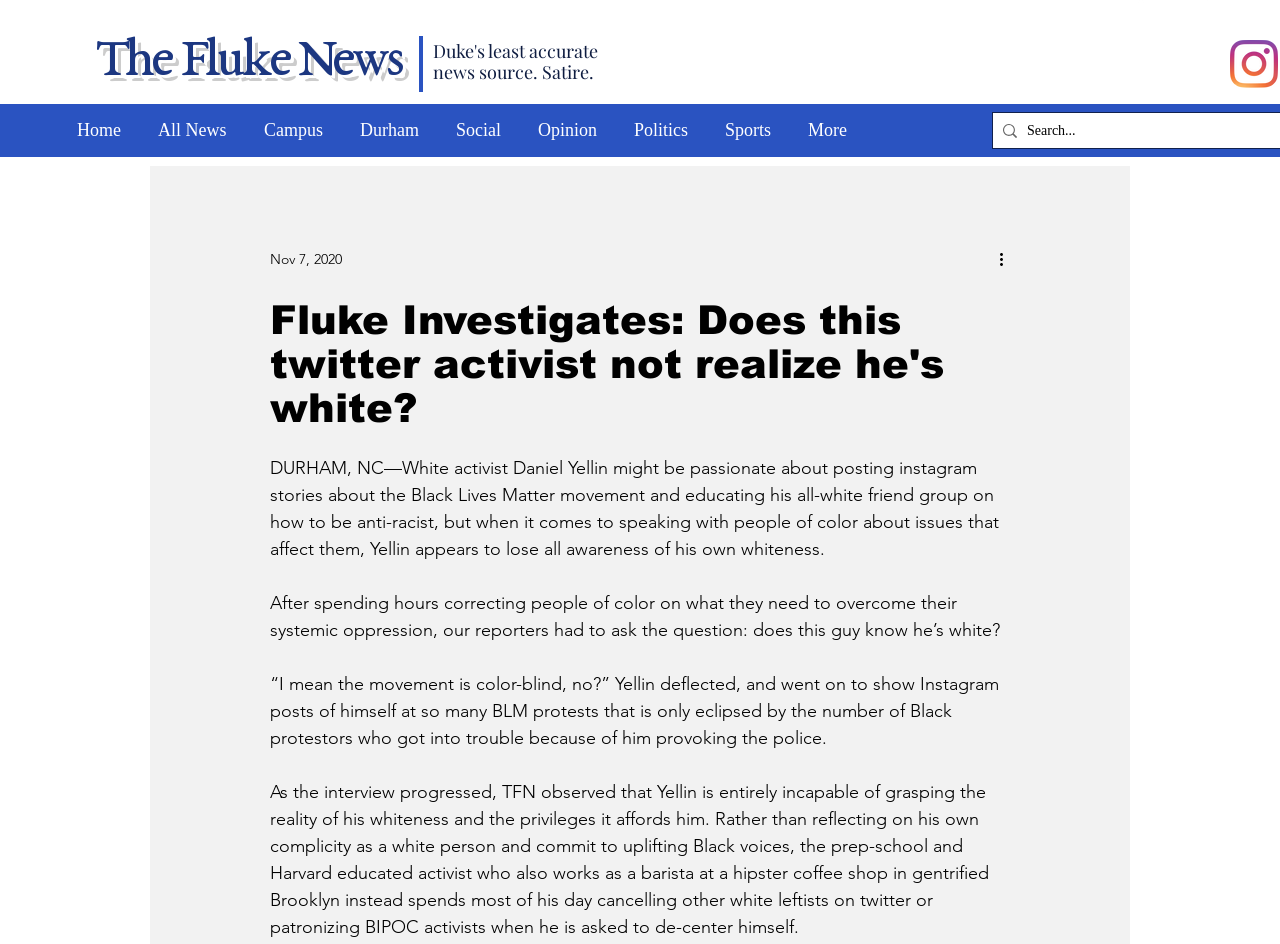Please determine the bounding box coordinates of the area that needs to be clicked to complete this task: 'Click the 'Home' link'. The coordinates must be four float numbers between 0 and 1, formatted as [left, top, right, bottom].

[0.048, 0.121, 0.112, 0.155]